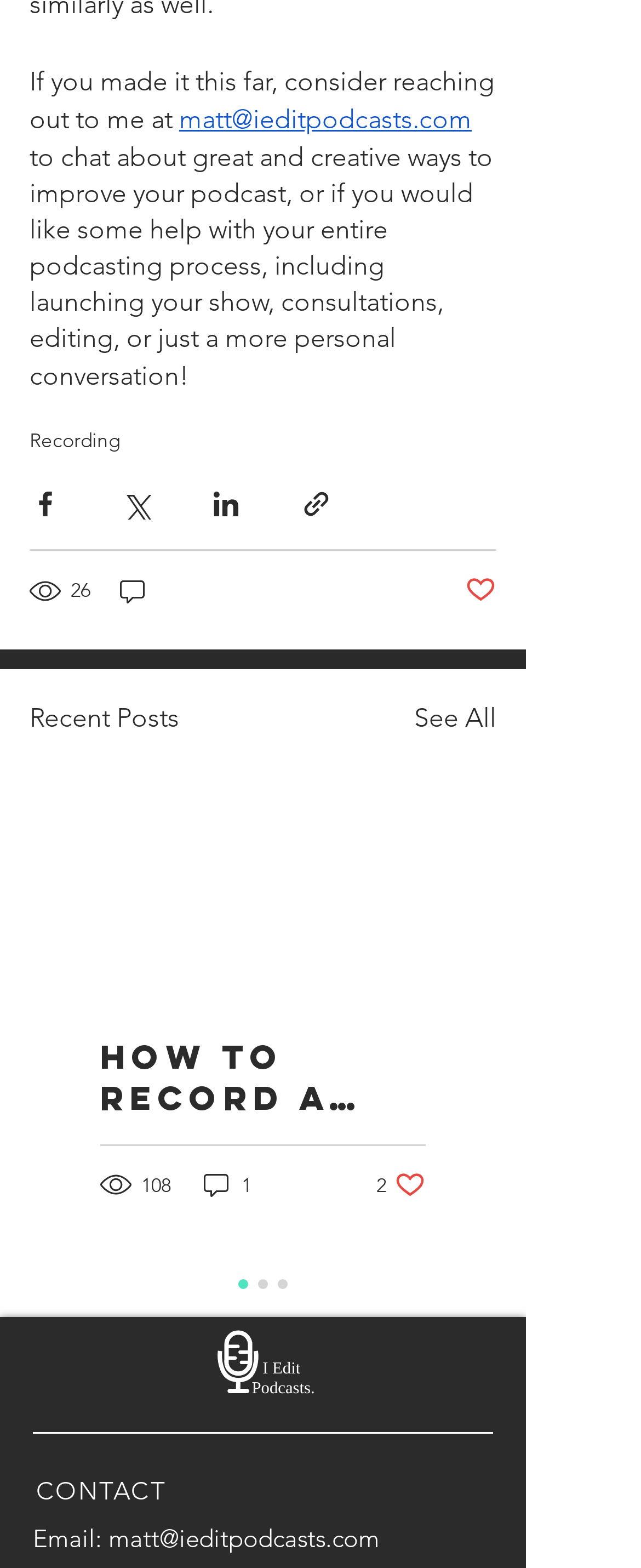Using the webpage screenshot, find the UI element described by I Edit Podcasts.. Provide the bounding box coordinates in the format (top-left x, top-left y, bottom-right x, bottom-right y), ensuring all values are floating point numbers between 0 and 1.

[0.303, 0.844, 0.521, 0.896]